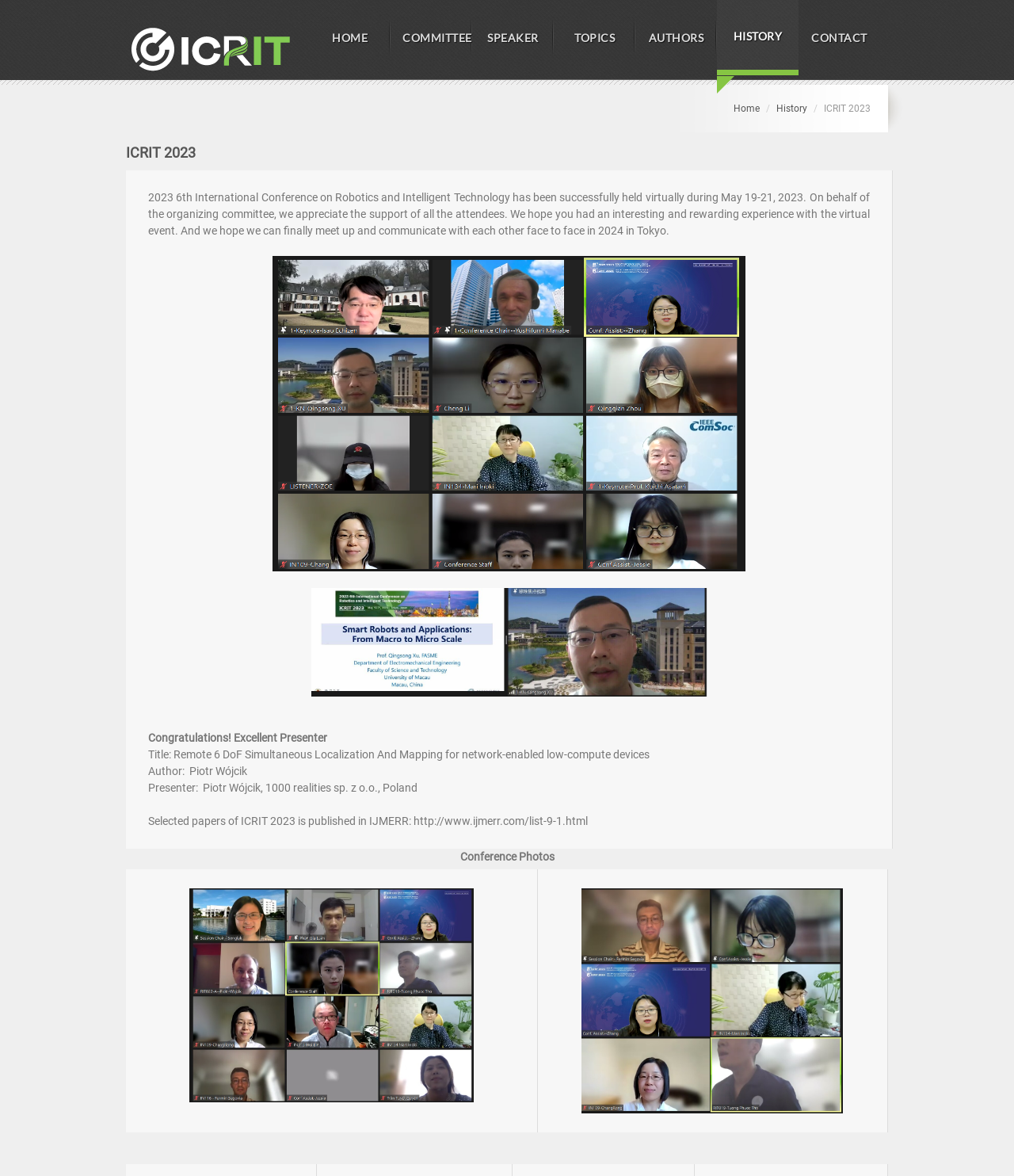Provide a short answer using a single word or phrase for the following question: 
What is the URL of the published papers?

http://www.ijmerr.com/list-9-1.html